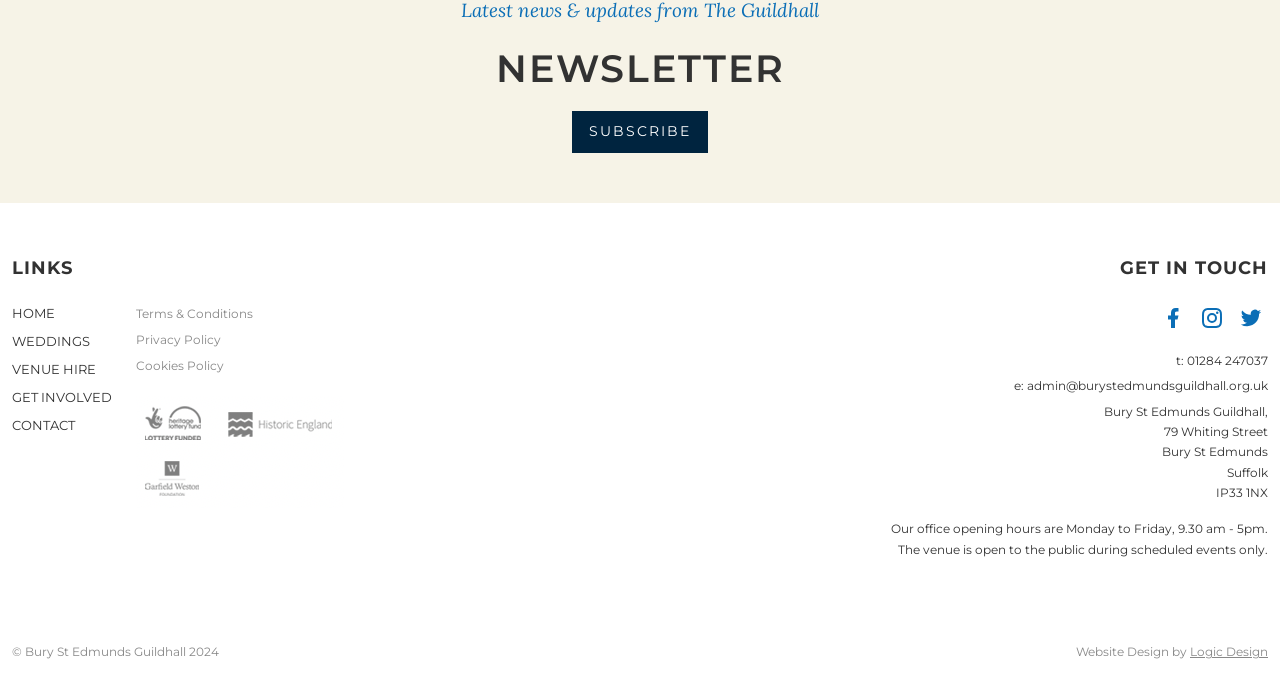Identify the bounding box of the HTML element described here: "Cookies Policy". Provide the coordinates as four float numbers between 0 and 1: [left, top, right, bottom].

[0.106, 0.52, 0.198, 0.559]